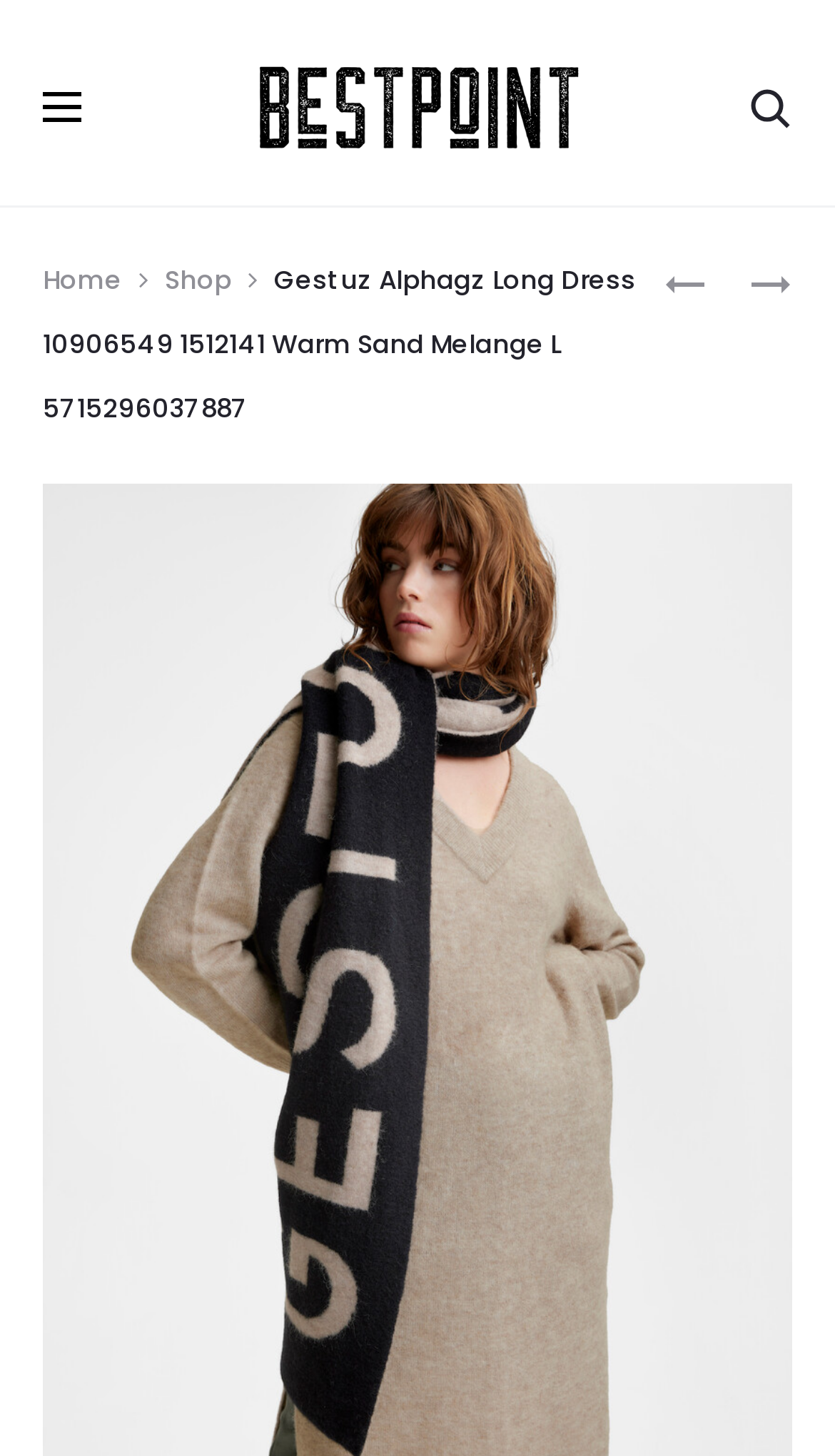How many related products are shown?
Look at the webpage screenshot and answer the question with a detailed explanation.

There are two related products shown, which are 'GESTUZ LUMIGZ SHIRT 10906451 103309 PINK ART 40 5715296035272' and 'GESTUZ LUMIGZ DRESS 10906452 103309 PINK ART 42 5715296035326'. These products can be found in the 'Product navigation' section.